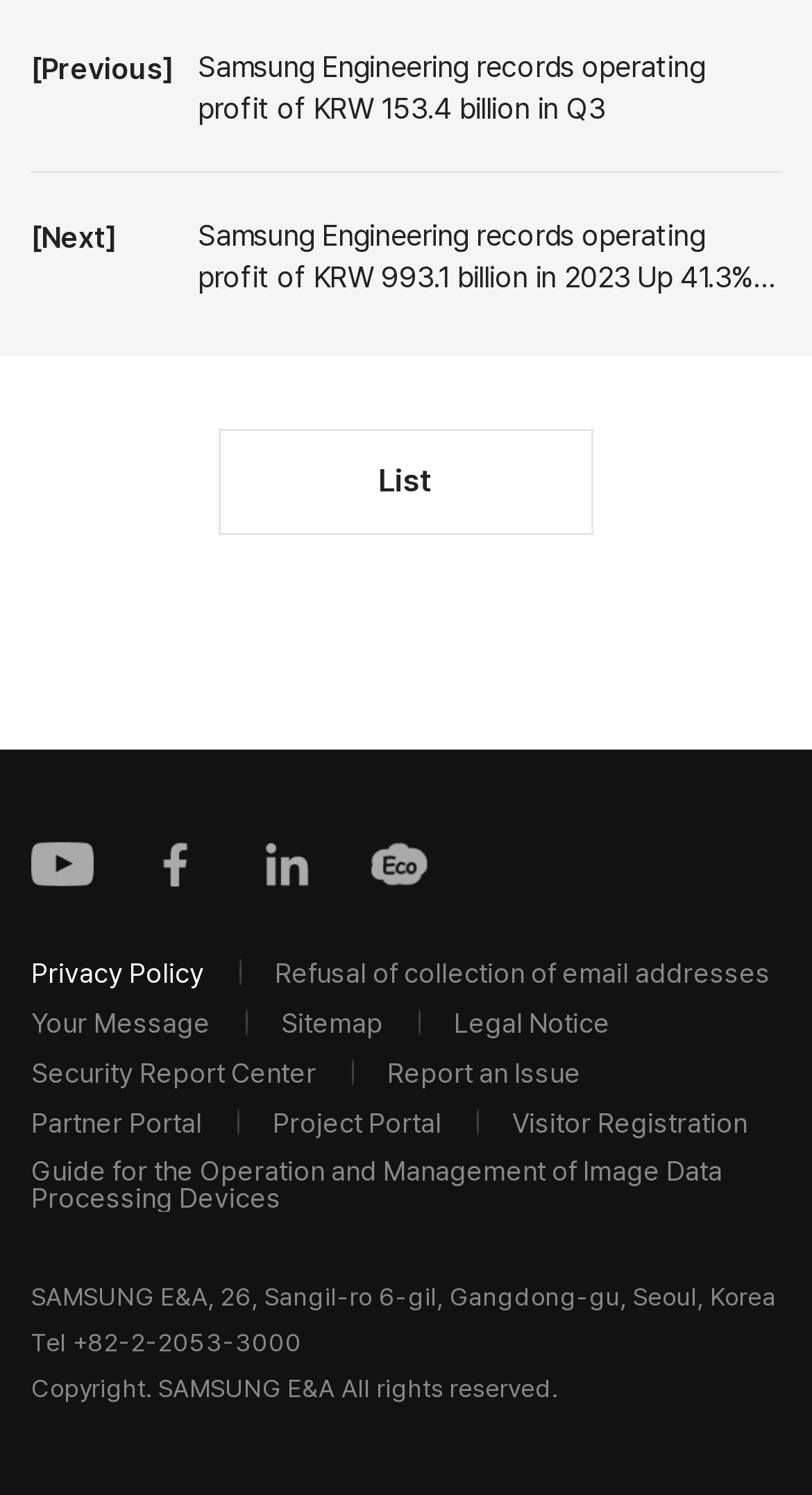Extract the bounding box coordinates for the UI element described by the text: "Report an Issue". The coordinates should be in the form of [left, top, right, bottom] with values between 0 and 1.

[0.477, 0.709, 0.715, 0.727]